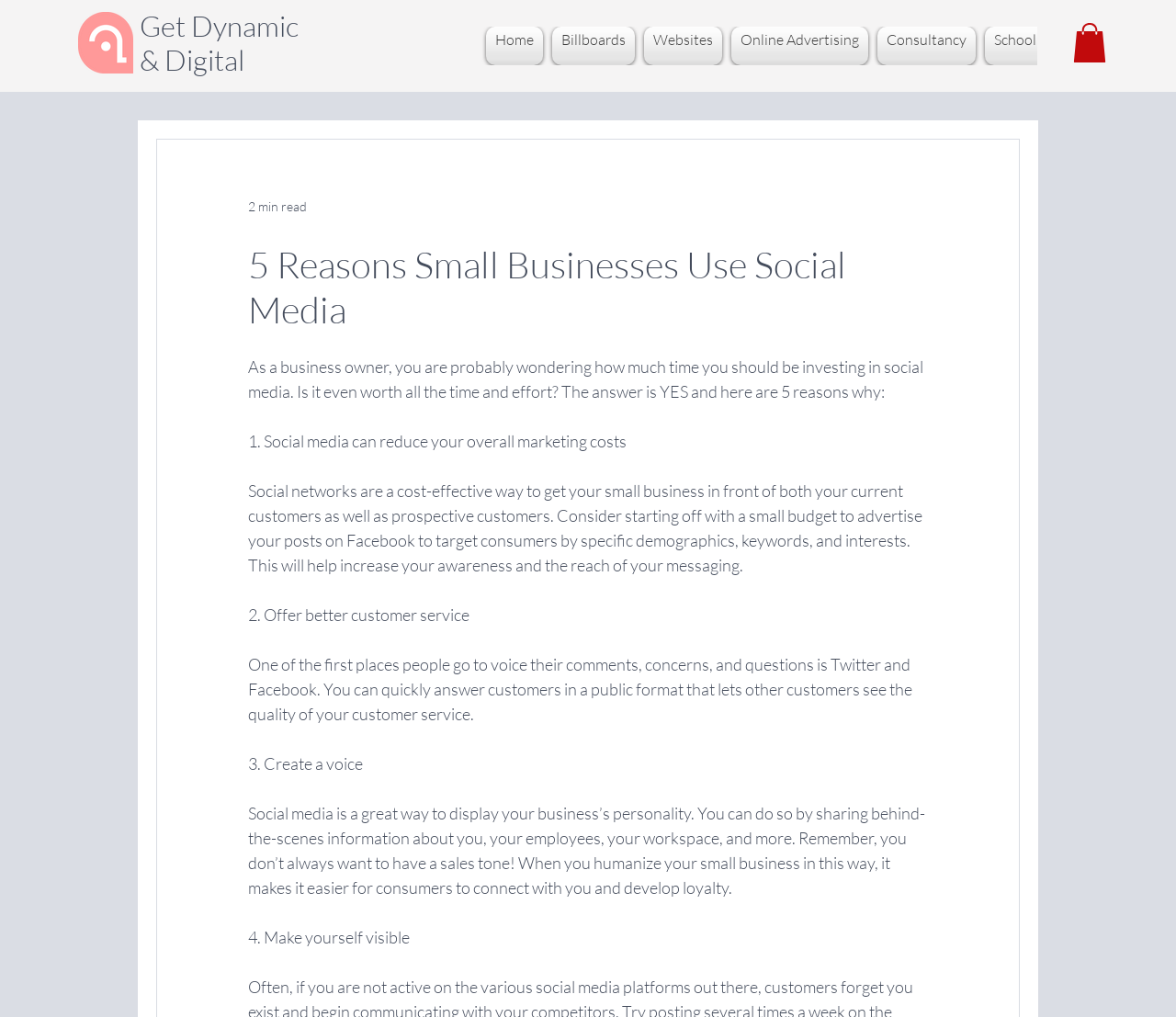Generate the text of the webpage's primary heading.

5 Reasons Small Businesses Use Social Media